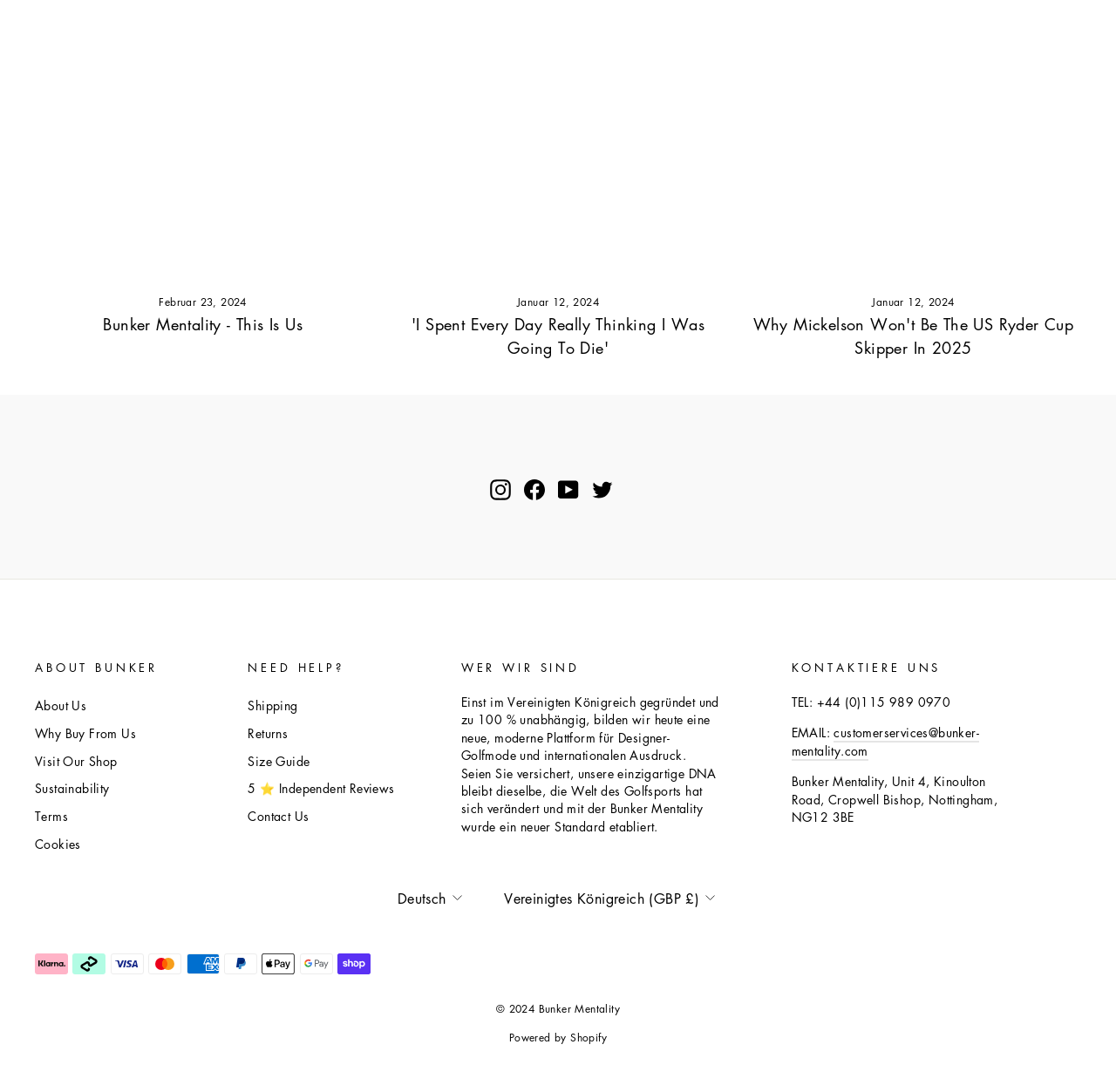What is the date of the article 'I Spent Every Day Really Thinking I Was Going To Die'?
Please answer using one word or phrase, based on the screenshot.

Januar 12, 2024